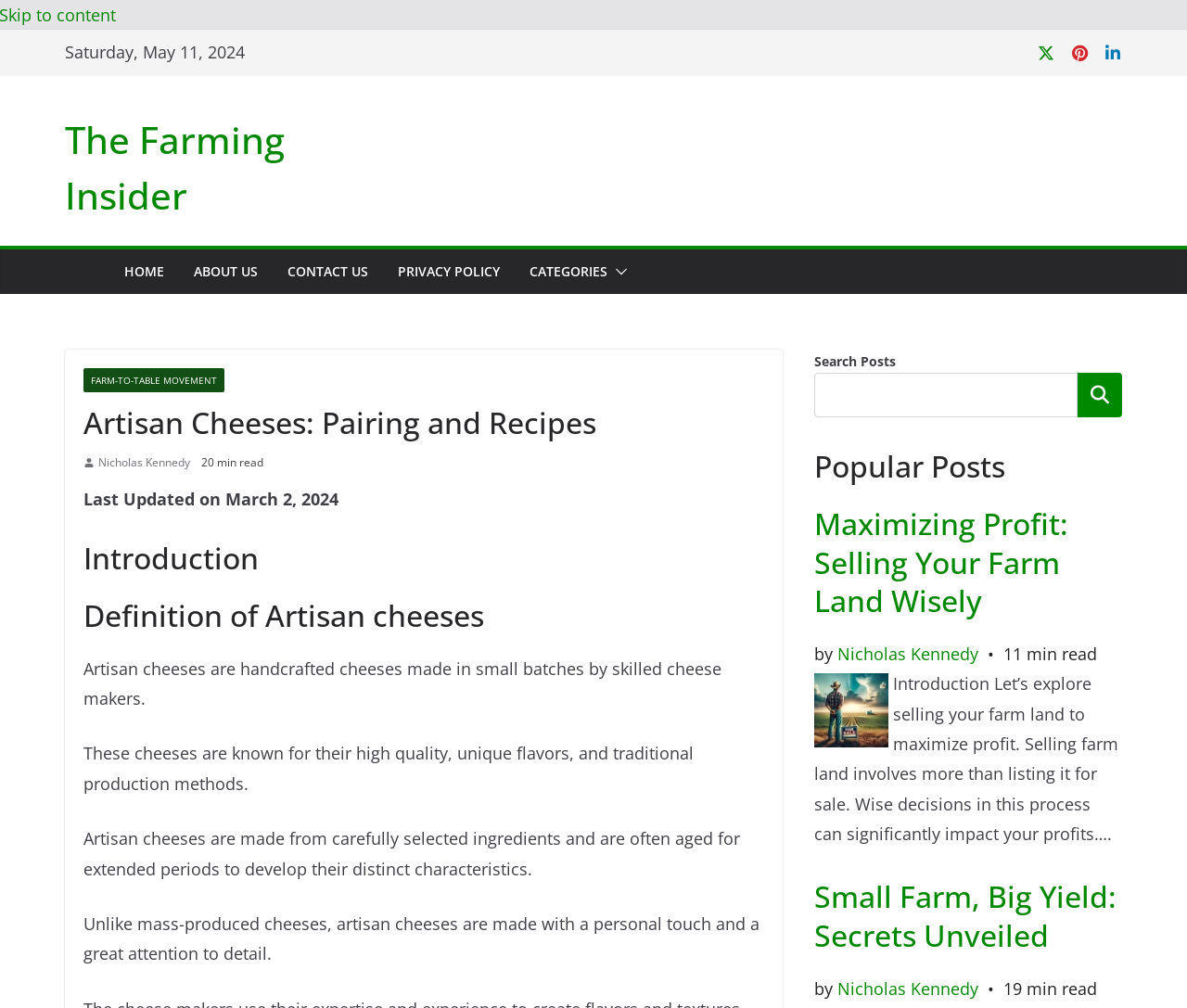Generate the text content of the main headline of the webpage.

Artisan Cheeses: Pairing and Recipes